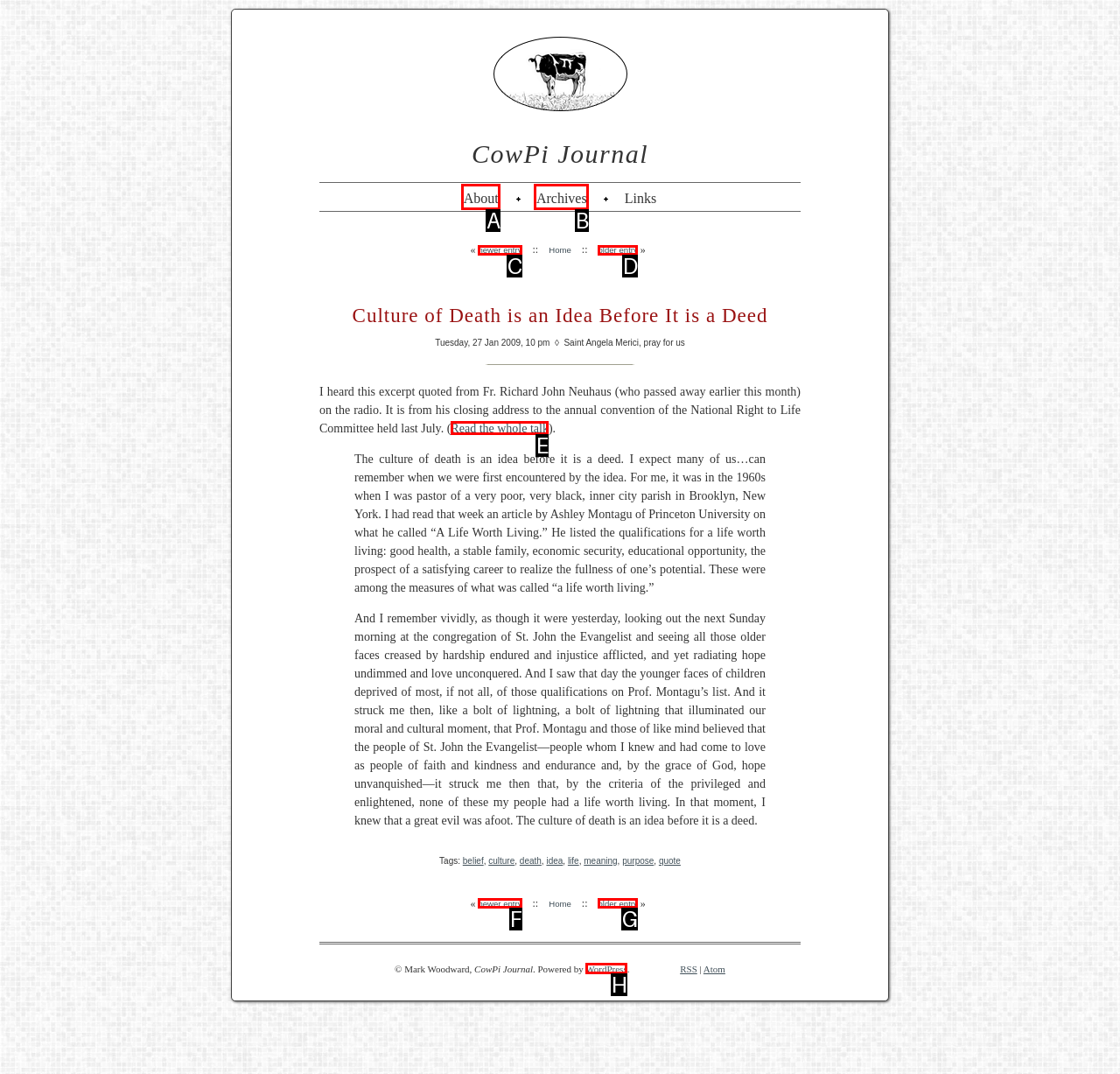Point out the option that aligns with the description: older entry
Provide the letter of the corresponding choice directly.

D